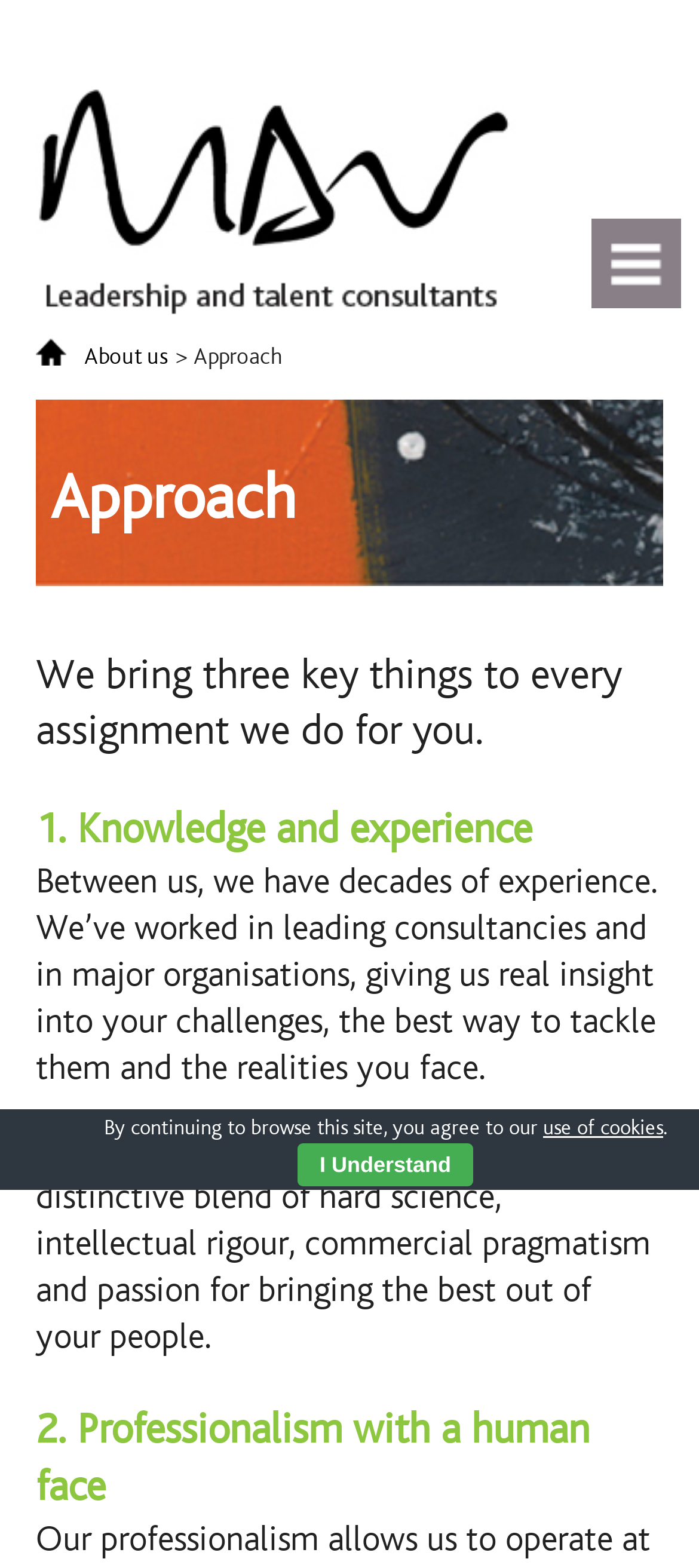How many navigation links are in the top navigation bar?
Give a one-word or short phrase answer based on the image.

3